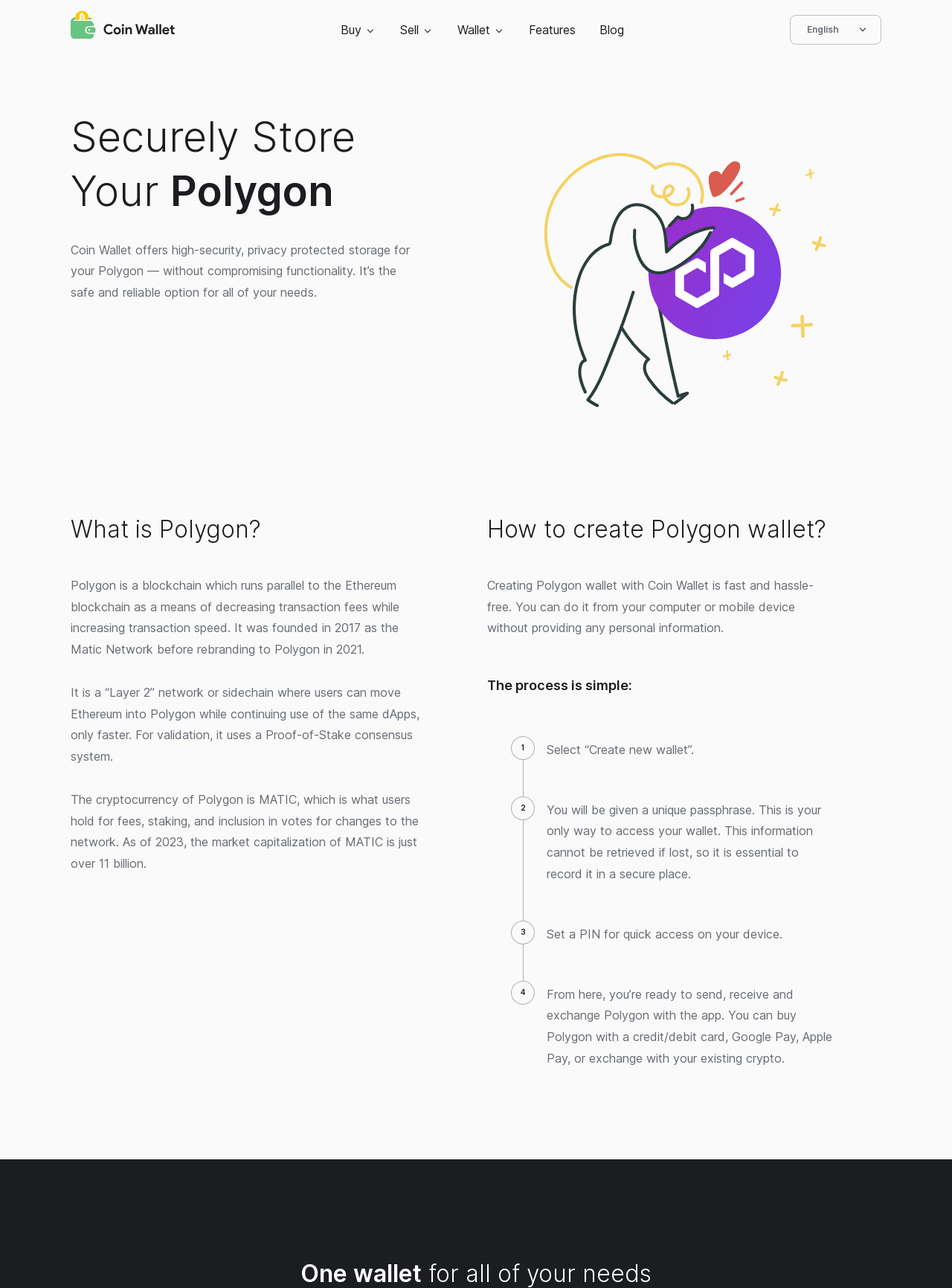What is the name of the blockchain described?
Look at the image and respond with a one-word or short-phrase answer.

Polygon